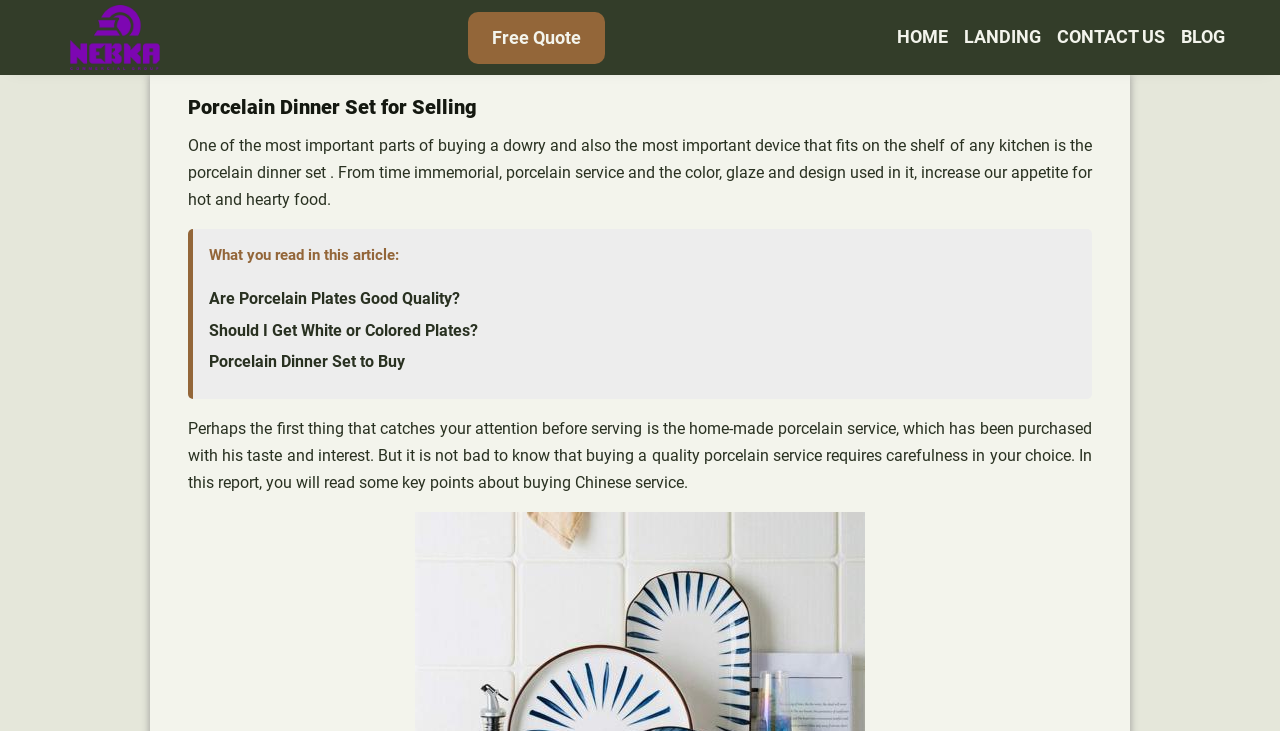Please identify the bounding box coordinates of the element that needs to be clicked to execute the following command: "Click on the Nebka logo". Provide the bounding box using four float numbers between 0 and 1, formatted as [left, top, right, bottom].

[0.043, 0.007, 0.137, 0.096]